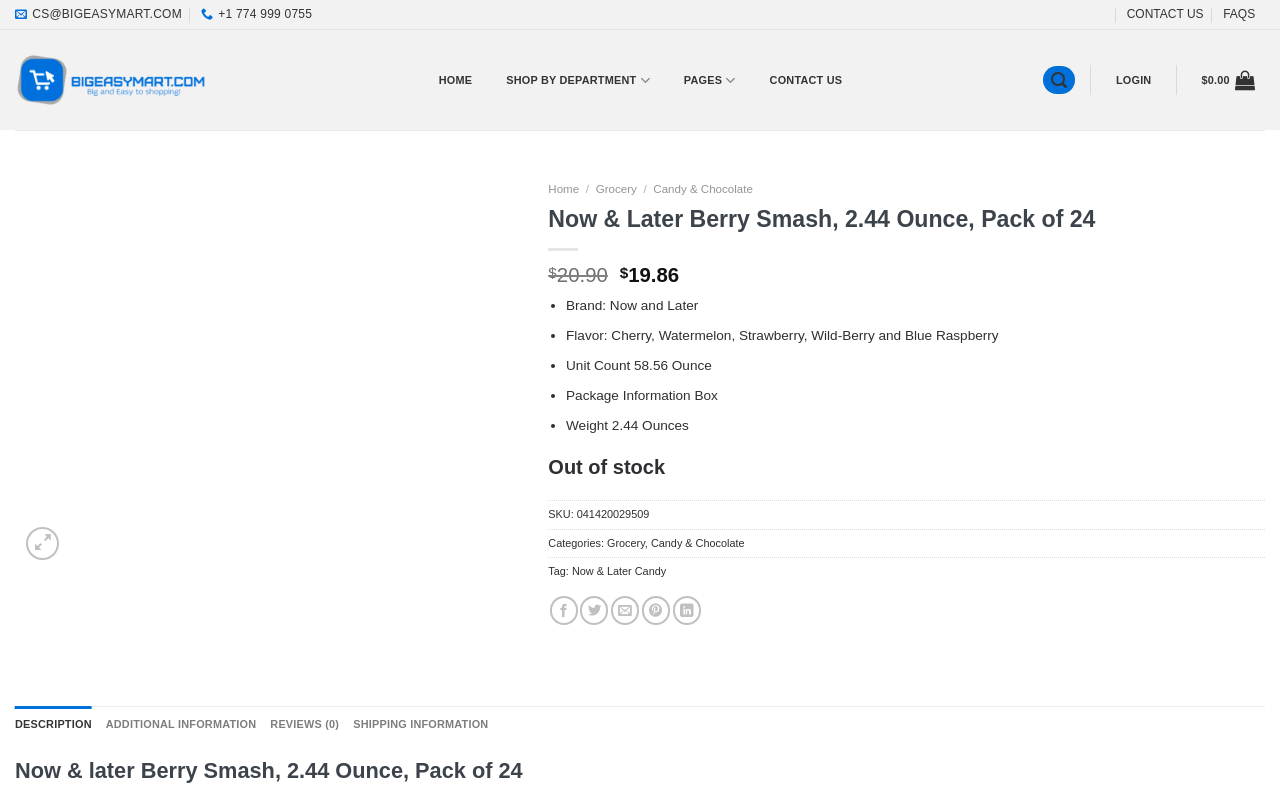What is the brand of the product?
Please give a detailed and elaborate answer to the question.

The brand of the product can be determined by looking at the product description, which lists 'Brand: Now and Later' as one of the product details.